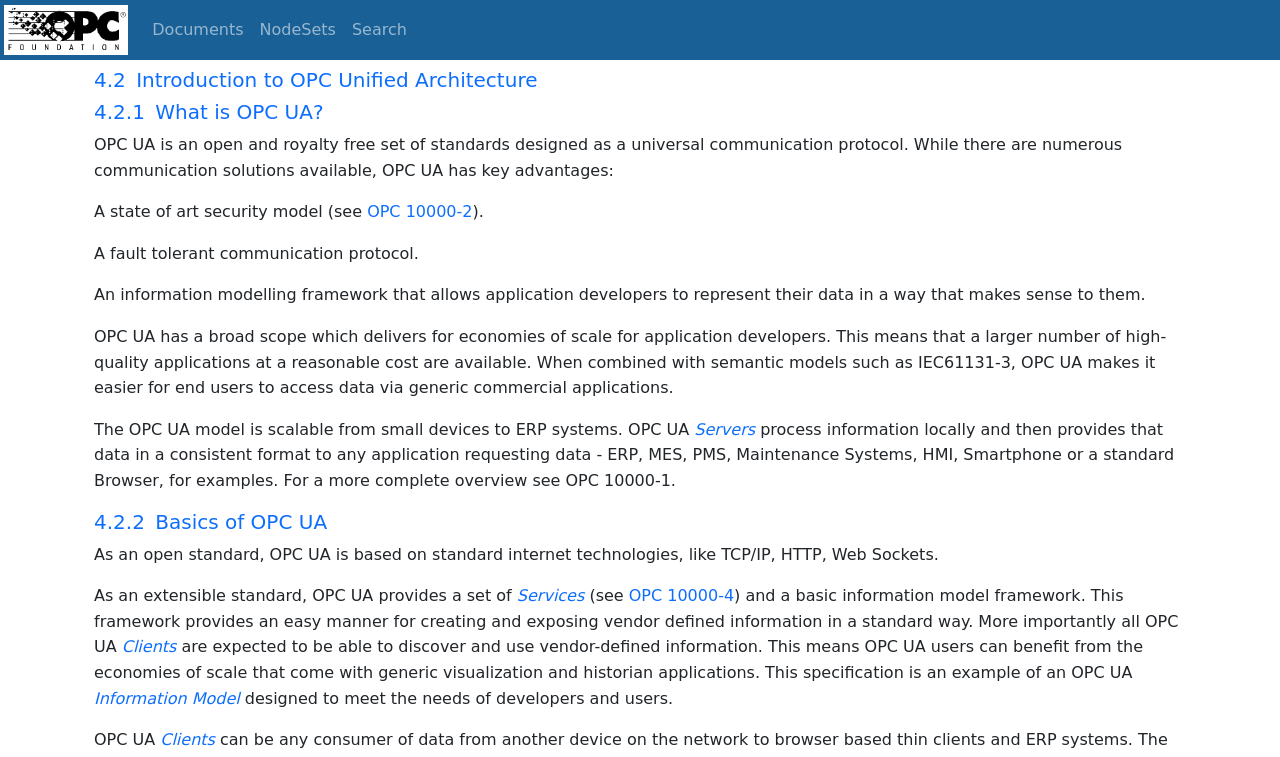Pinpoint the bounding box coordinates of the element to be clicked to execute the instruction: "Visit OPC Foundation website".

[0.003, 0.0, 0.1, 0.079]